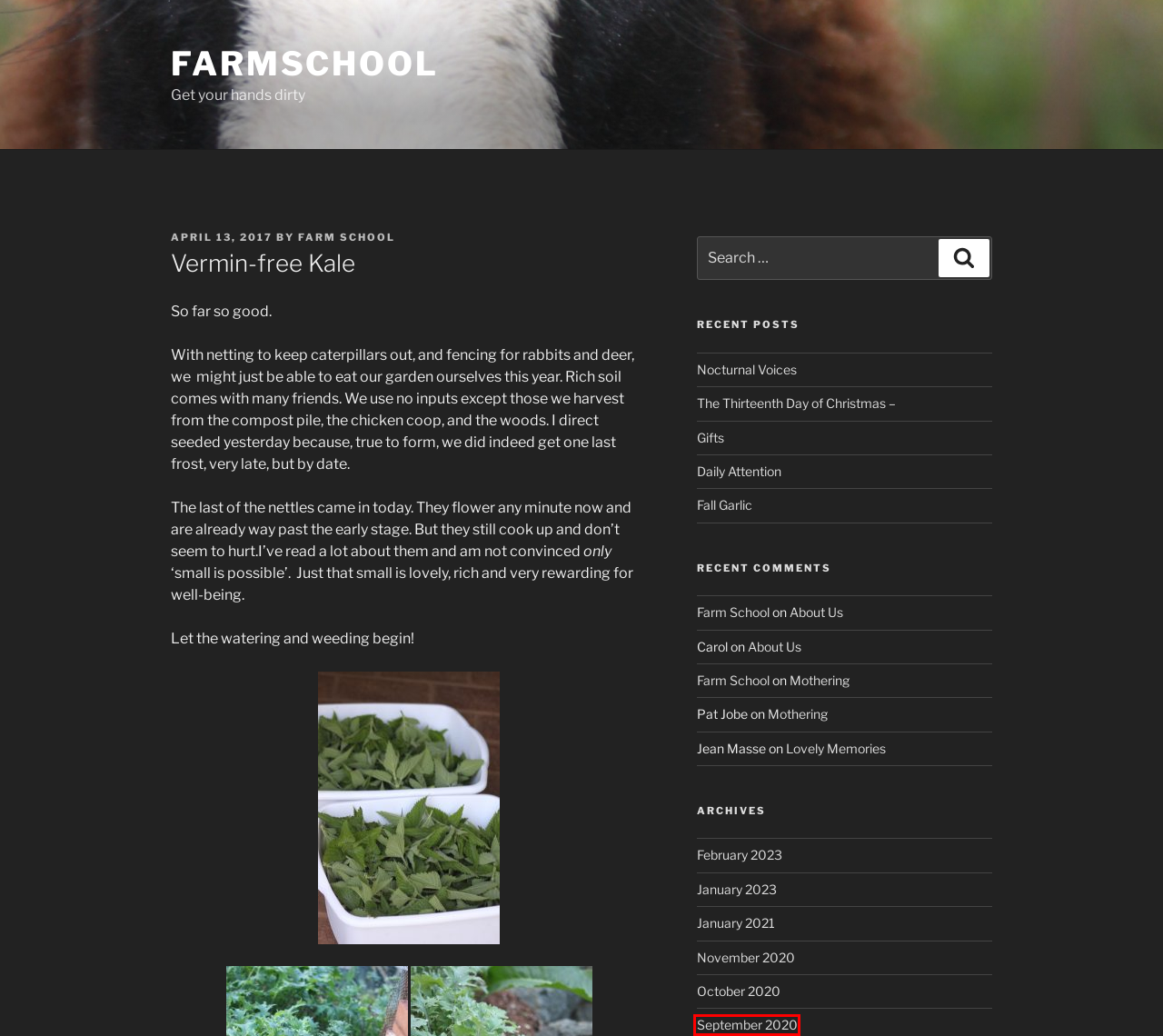A screenshot of a webpage is provided, featuring a red bounding box around a specific UI element. Identify the webpage description that most accurately reflects the new webpage after interacting with the selected element. Here are the candidates:
A. October 2020 – Farmschool
B. Fall Garlic – Farmschool
C. Mothering – Farmschool
D. February 2023 – Farmschool
E. Lovely Memories – Farmschool
F. September 2020 – Farmschool
G. The Thirteenth Day of Christmas – – Farmschool
H. Farmschool – Get your hands dirty

F